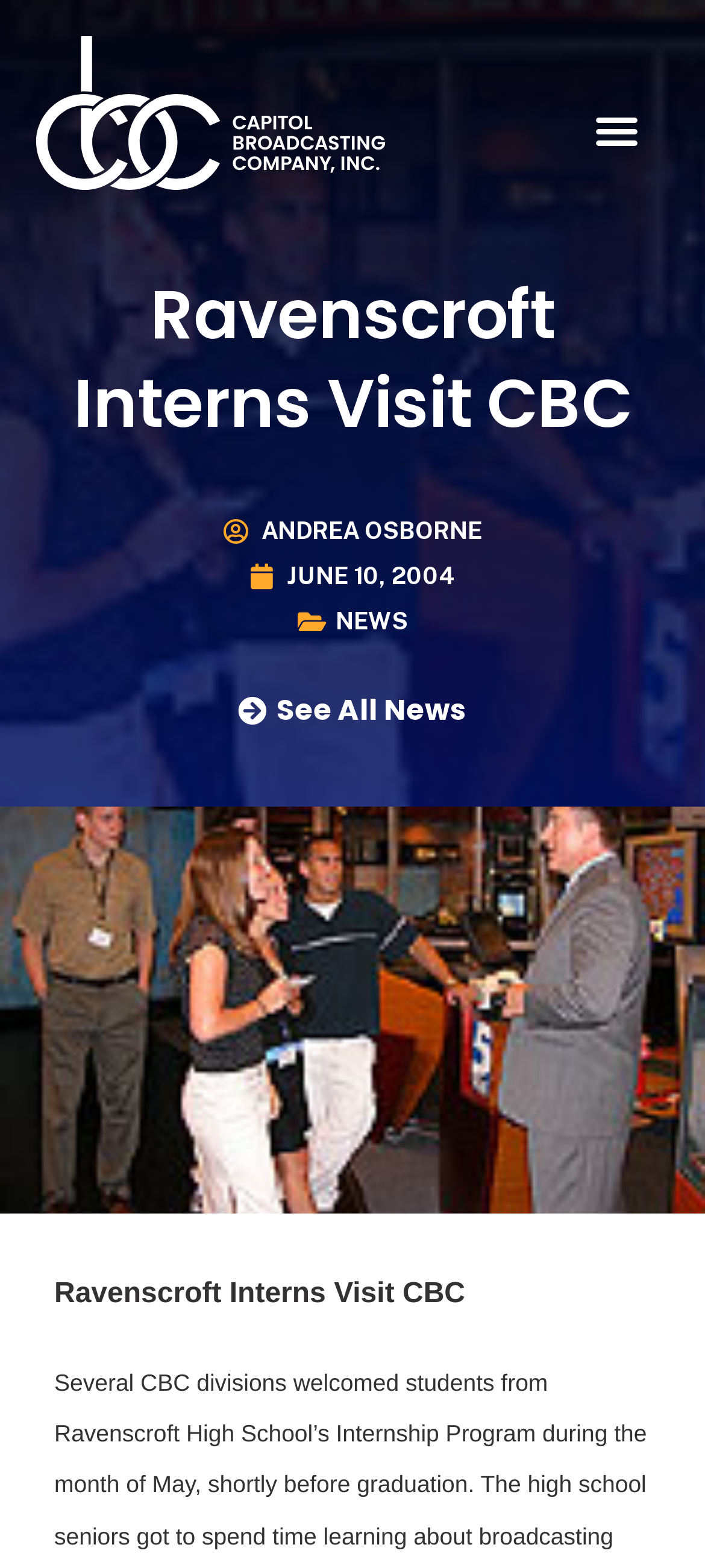What type of content is on this webpage?
Please answer the question with as much detail and depth as you can.

I found the answer by looking at the links on the webpage, and one of them has the text 'NEWS', which suggests that the content on this webpage is related to news.